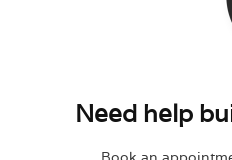What is the invitation below the bold text?
Based on the visual content, answer with a single word or a brief phrase.

To book an appointment